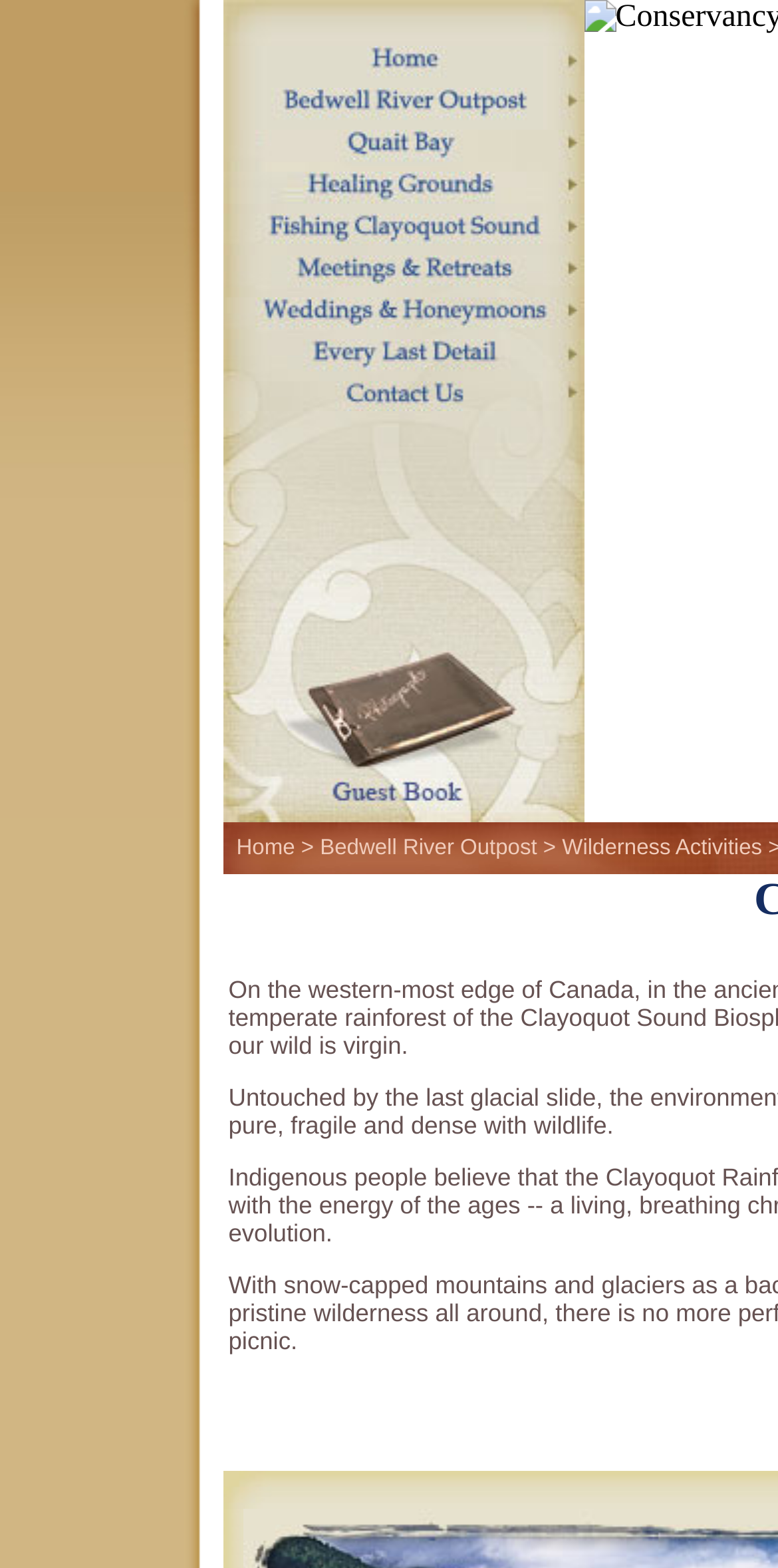Determine the bounding box coordinates (top-left x, top-left y, bottom-right x, bottom-right y) of the UI element described in the following text: title="Quait Bay Floating Resort"

[0.286, 0.083, 0.75, 0.102]